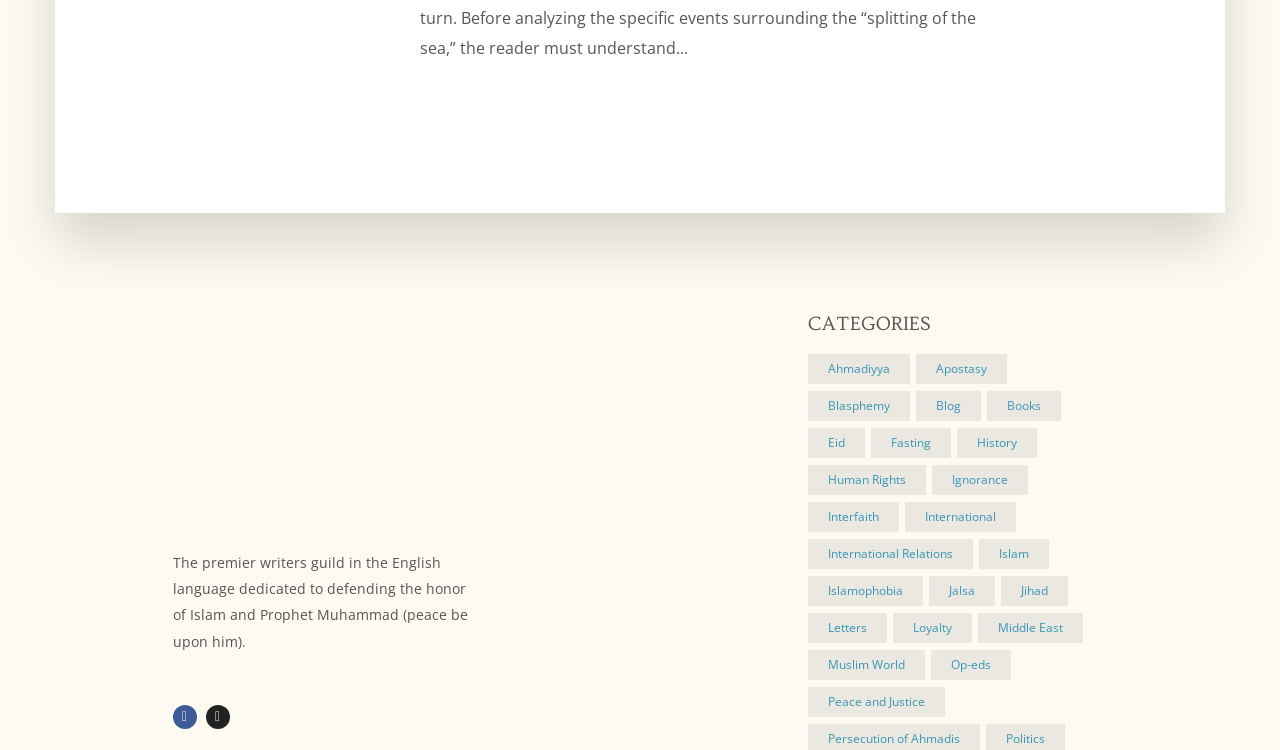Find the bounding box of the web element that fits this description: "Muslim World".

[0.631, 0.867, 0.722, 0.907]